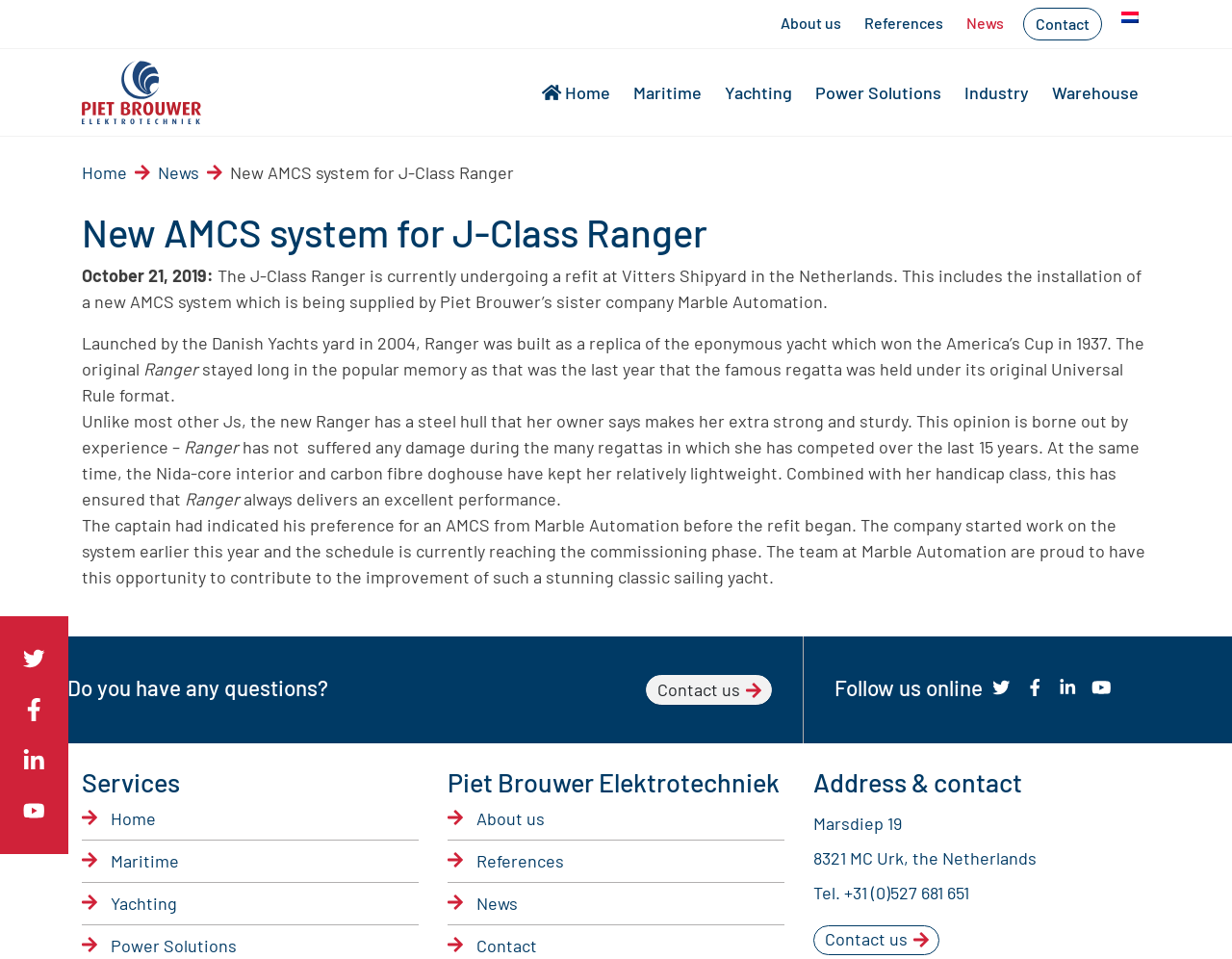Predict the bounding box of the UI element based on the description: "+31 (0)527 681 651". The coordinates should be four float numbers between 0 and 1, formatted as [left, top, right, bottom].

[0.685, 0.919, 0.787, 0.941]